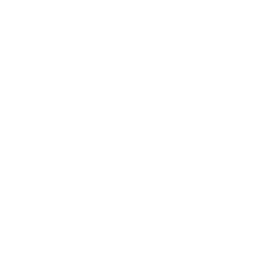What was the focus of the special exhibition?
Use the information from the screenshot to give a comprehensive response to the question.

According to the caption, the special exhibition hosted by the school focused on the talents and contributions of its alumni, particularly highlighting the PRG Drumline.